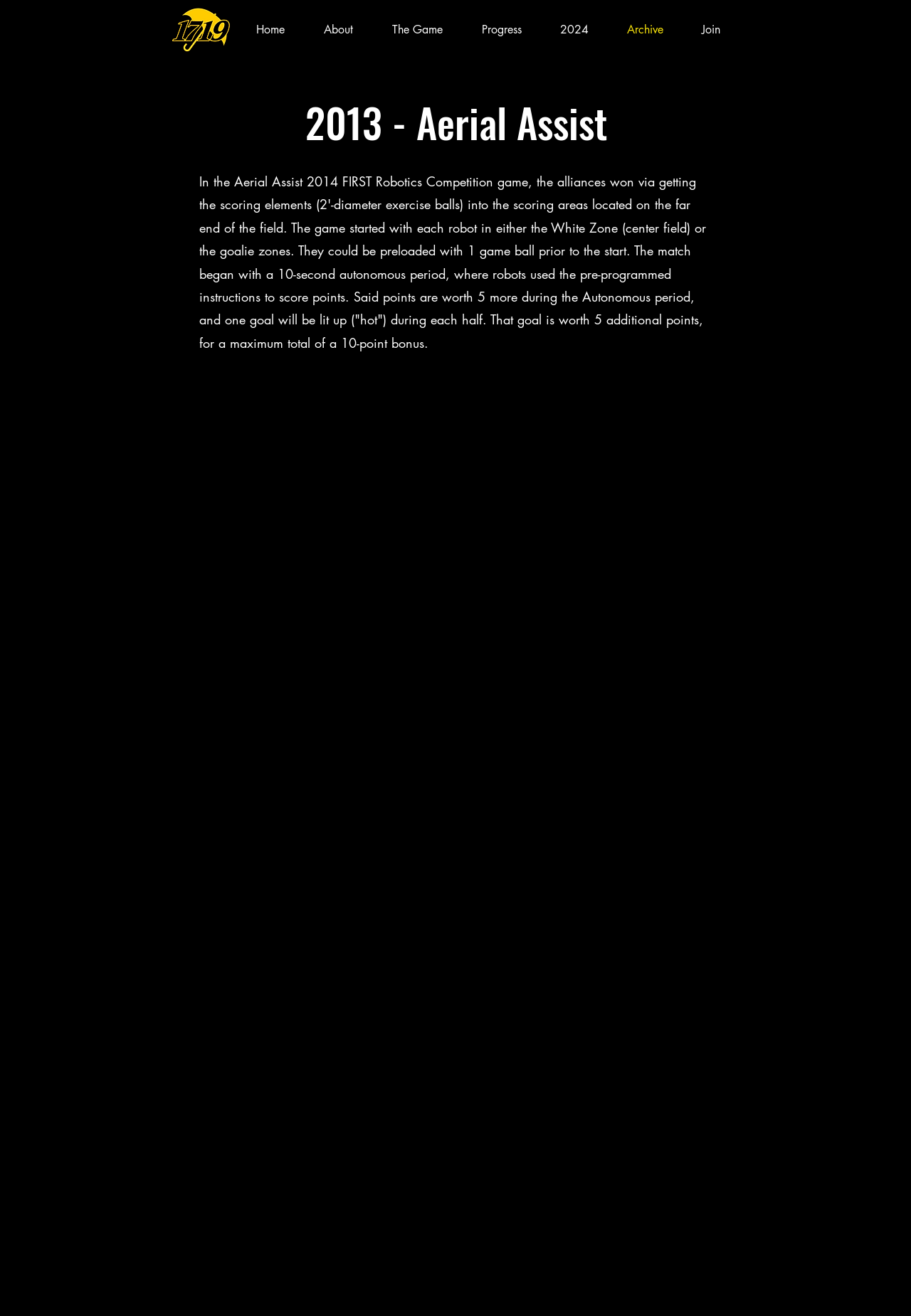Find the bounding box coordinates of the clickable element required to execute the following instruction: "click the umbrella logo". Provide the coordinates as four float numbers between 0 and 1, i.e., [left, top, right, bottom].

[0.188, 0.005, 0.254, 0.04]